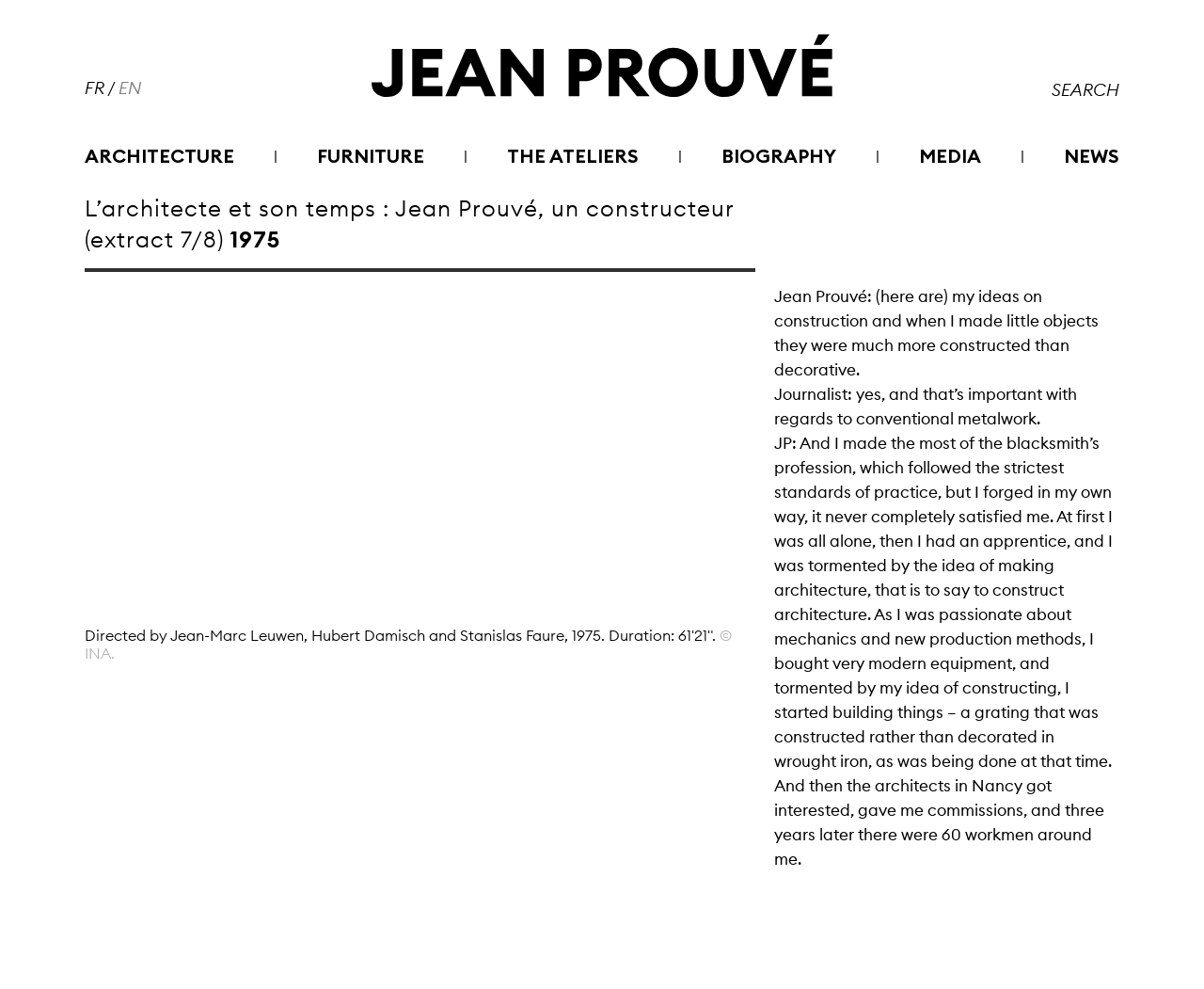Please identify the bounding box coordinates of the clickable area that will fulfill the following instruction: "Switch to English". The coordinates should be in the format of four float numbers between 0 and 1, i.e., [left, top, right, bottom].

[0.098, 0.078, 0.117, 0.1]